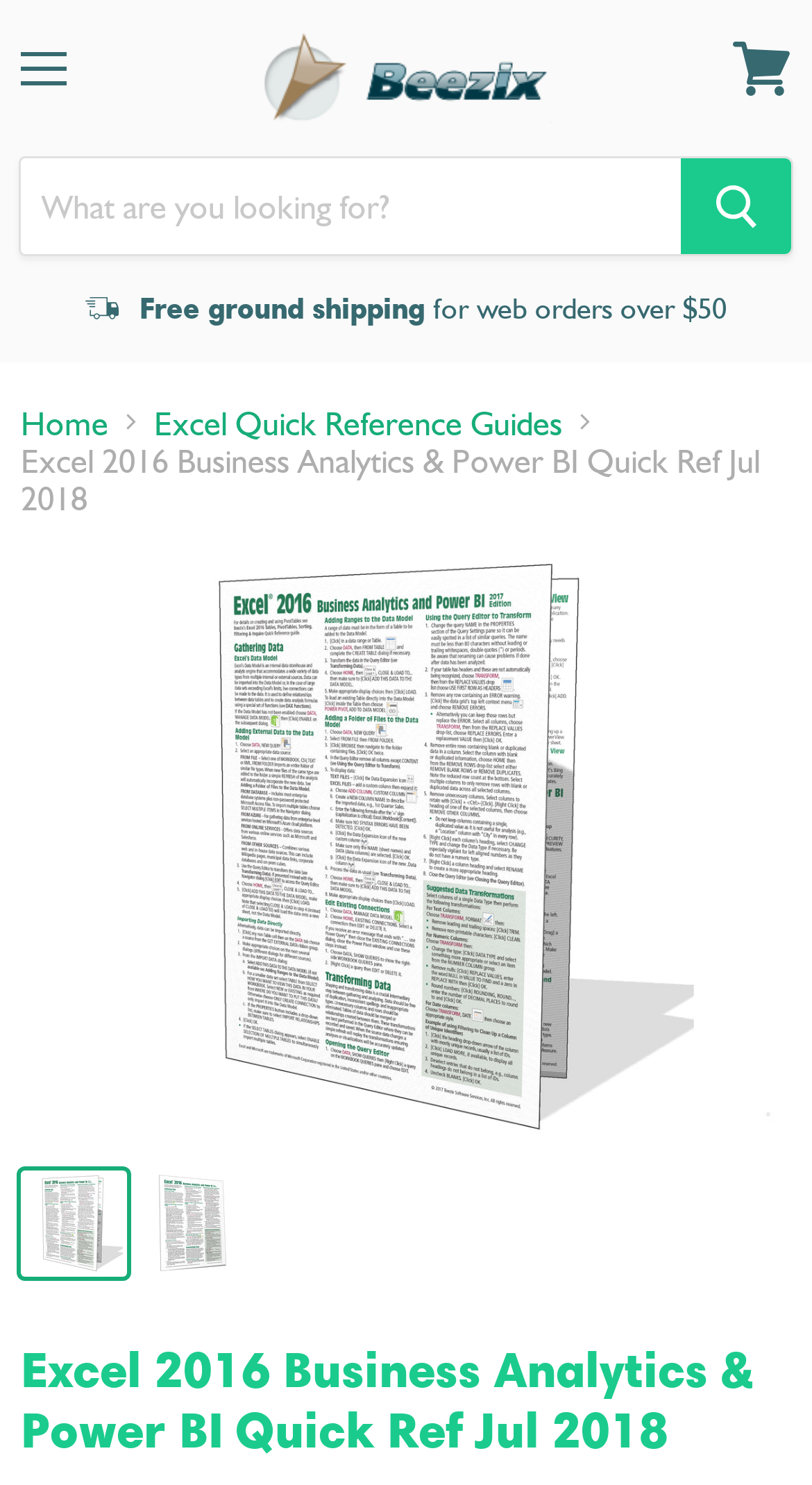Please identify the bounding box coordinates of the element's region that needs to be clicked to fulfill the following instruction: "Search for a product". The bounding box coordinates should consist of four float numbers between 0 and 1, i.e., [left, top, right, bottom].

[0.026, 0.107, 0.838, 0.171]